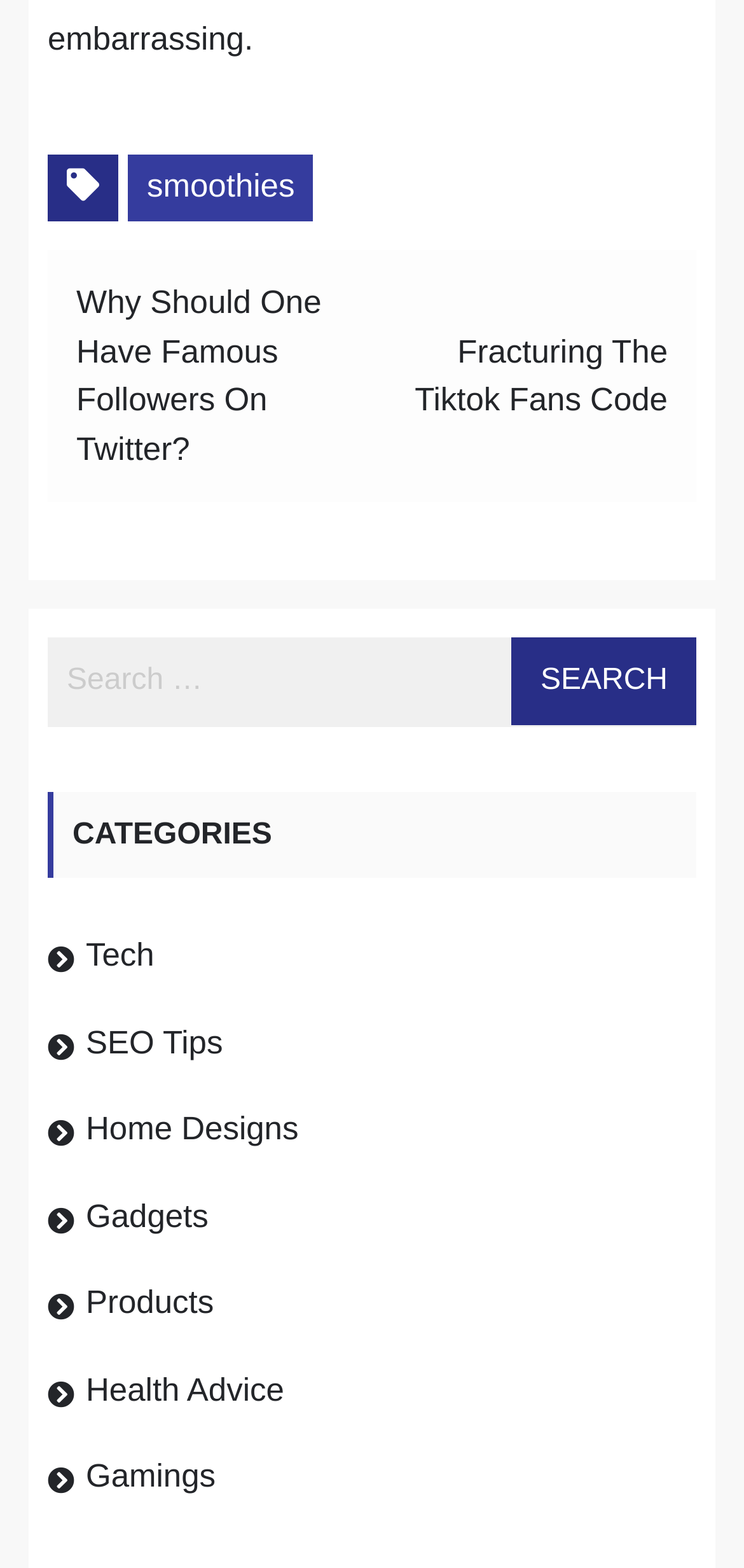Determine the bounding box coordinates of the element that should be clicked to execute the following command: "go to smoothies page".

[0.172, 0.099, 0.422, 0.139]